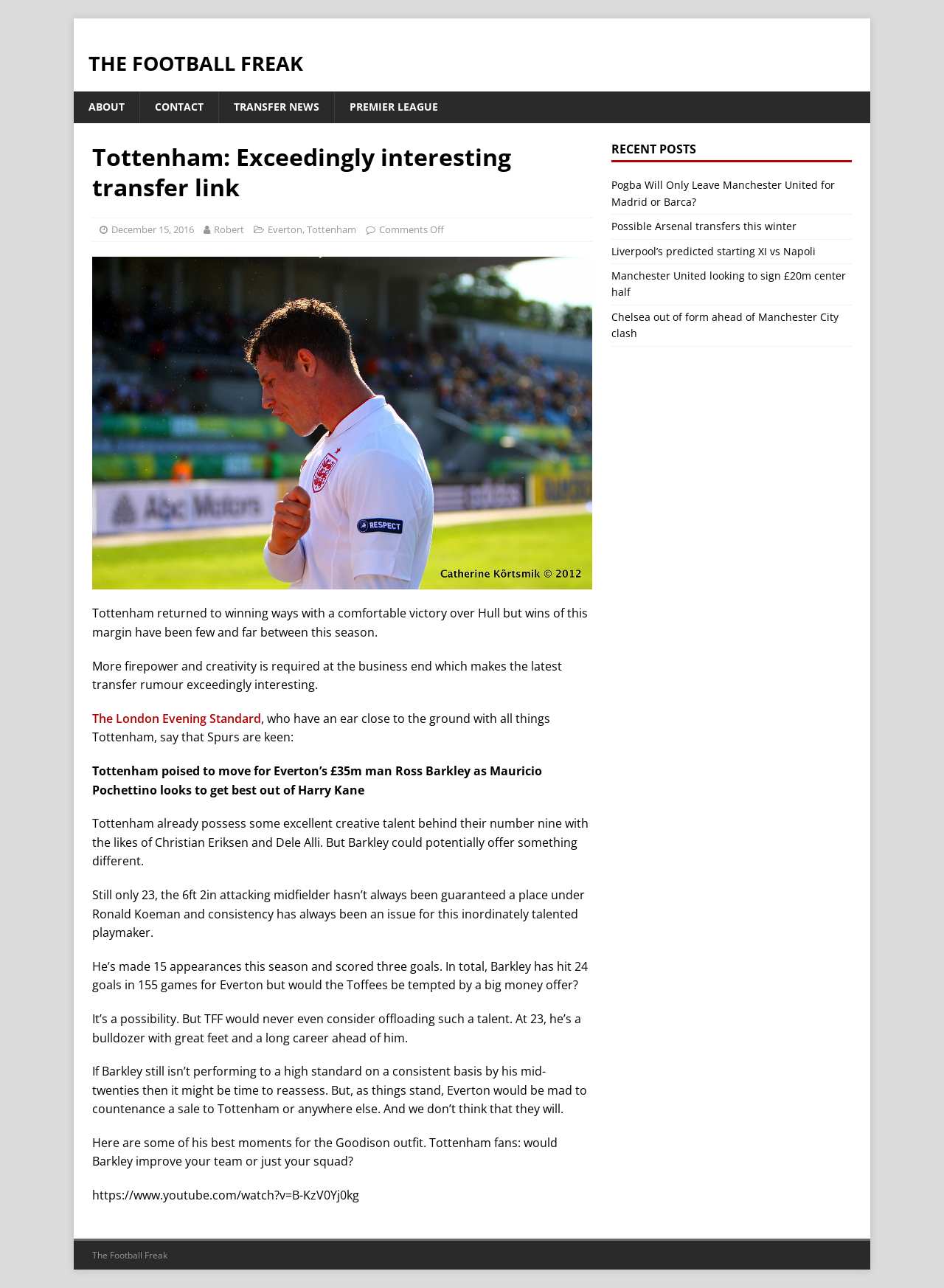Using the description "The London Evening Standard", locate and provide the bounding box of the UI element.

[0.098, 0.551, 0.277, 0.564]